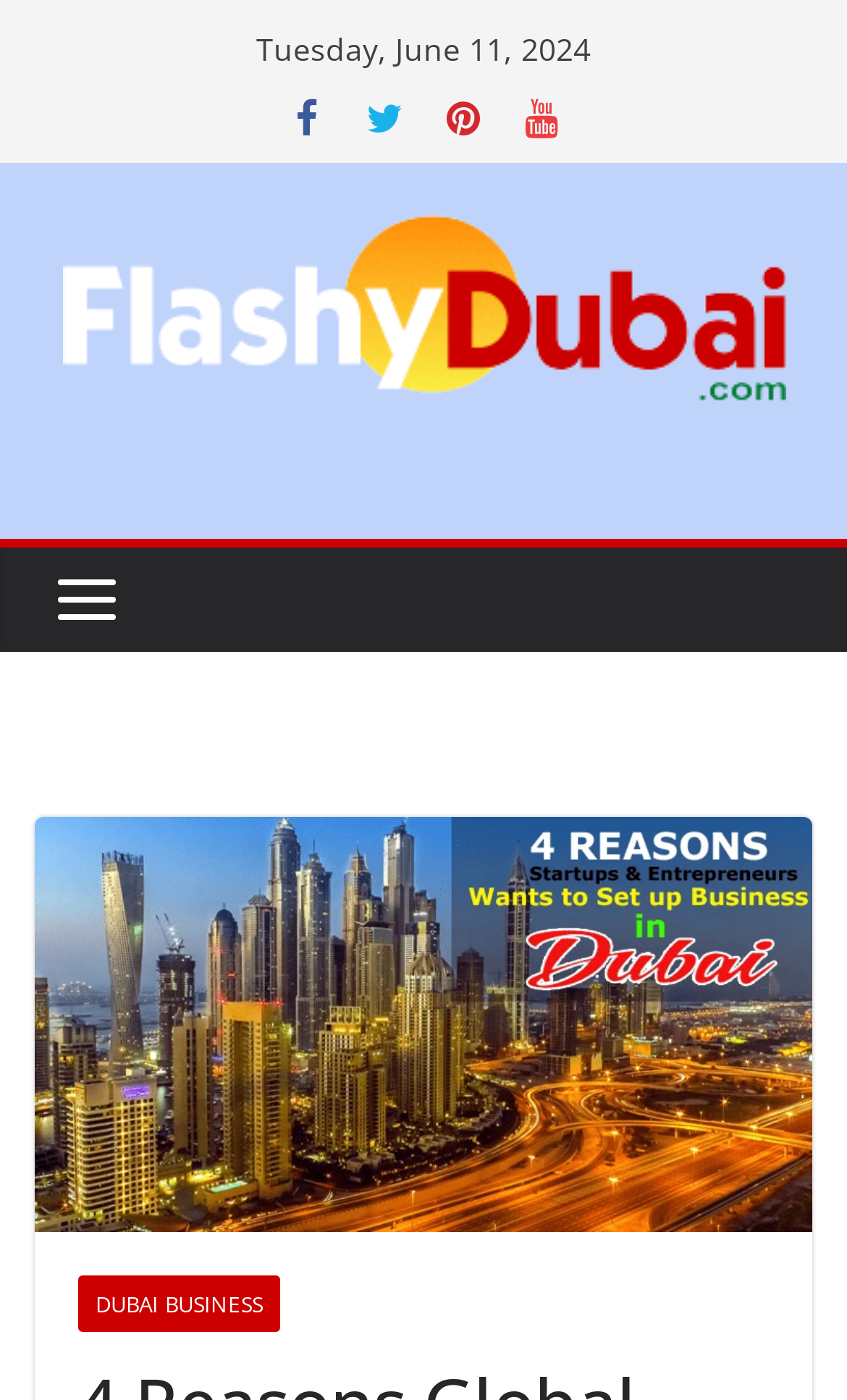Produce an extensive caption that describes everything on the webpage.

The webpage appears to be an article or blog post discussing the benefits of setting up a business in Dubai. At the top, there is a date displayed, "Tuesday, June 11, 2024", which is centered and relatively small in size. Below the date, there are four social media icons, evenly spaced and aligned horizontally, which are likely links to the website's social media profiles.

On the top-left corner, there is a logo or icon of "FlashyDubai.com" with a link to the website. The logo is relatively large and takes up a significant portion of the top section of the page.

Further down, there is a large image that spans almost the entire width of the page, with a caption "Set up Business in Dubai". This image is likely a header or banner image for the article.

On the left side of the page, there is a smaller image, but its purpose or content is not clear.

At the bottom of the page, there is a link to "DUBAI BUSINESS", which is centered and relatively large in size.

The overall content of the webpage seems to be focused on promoting Dubai as a business destination, highlighting its market opportunities, economic stability, and excellent city infrastructure.